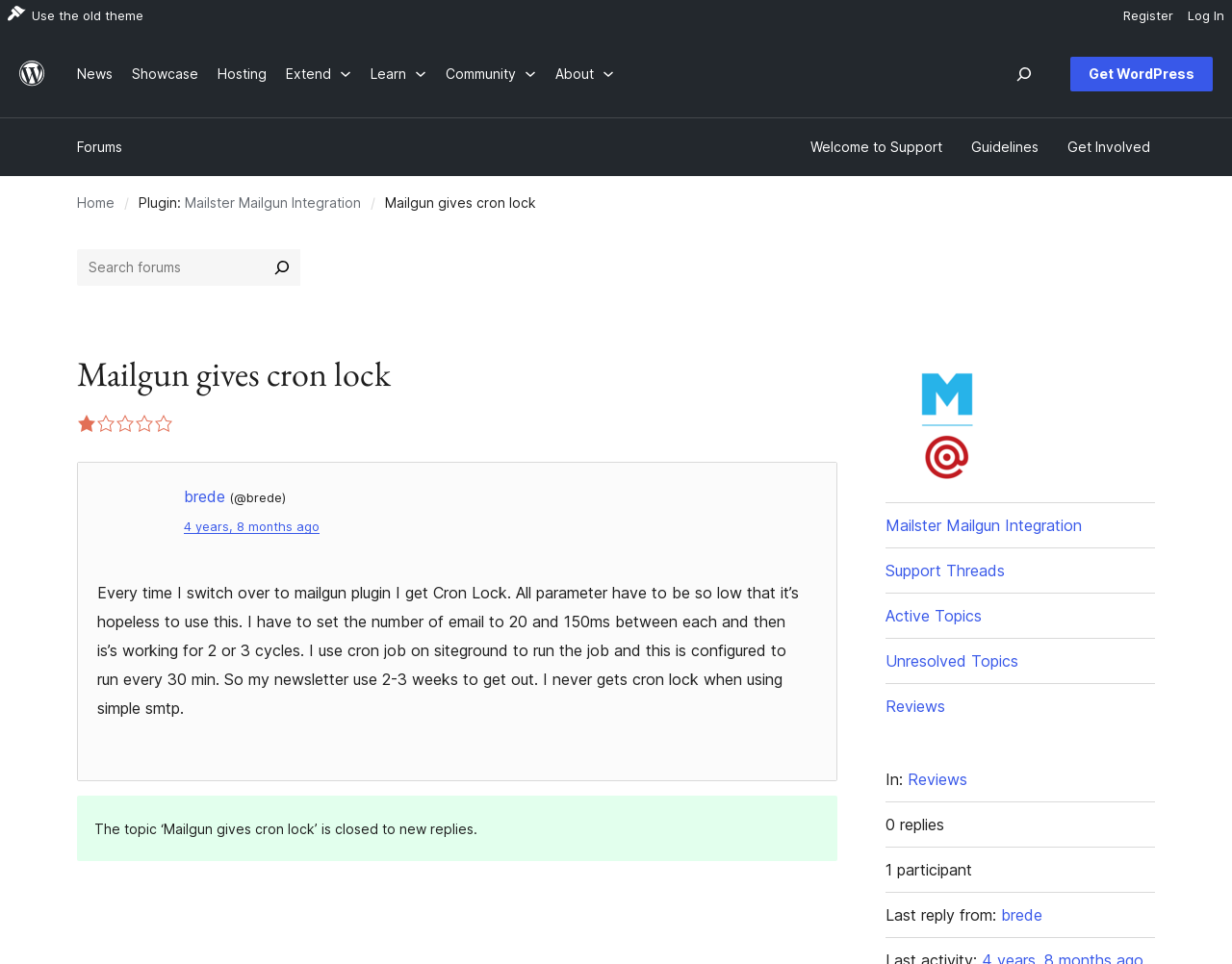Bounding box coordinates are specified in the format (top-left x, top-left y, bottom-right x, bottom-right y). All values are floating point numbers bounded between 0 and 1. Please provide the bounding box coordinate of the region this sentence describes: 4 years, 8 months ago

[0.149, 0.539, 0.259, 0.554]